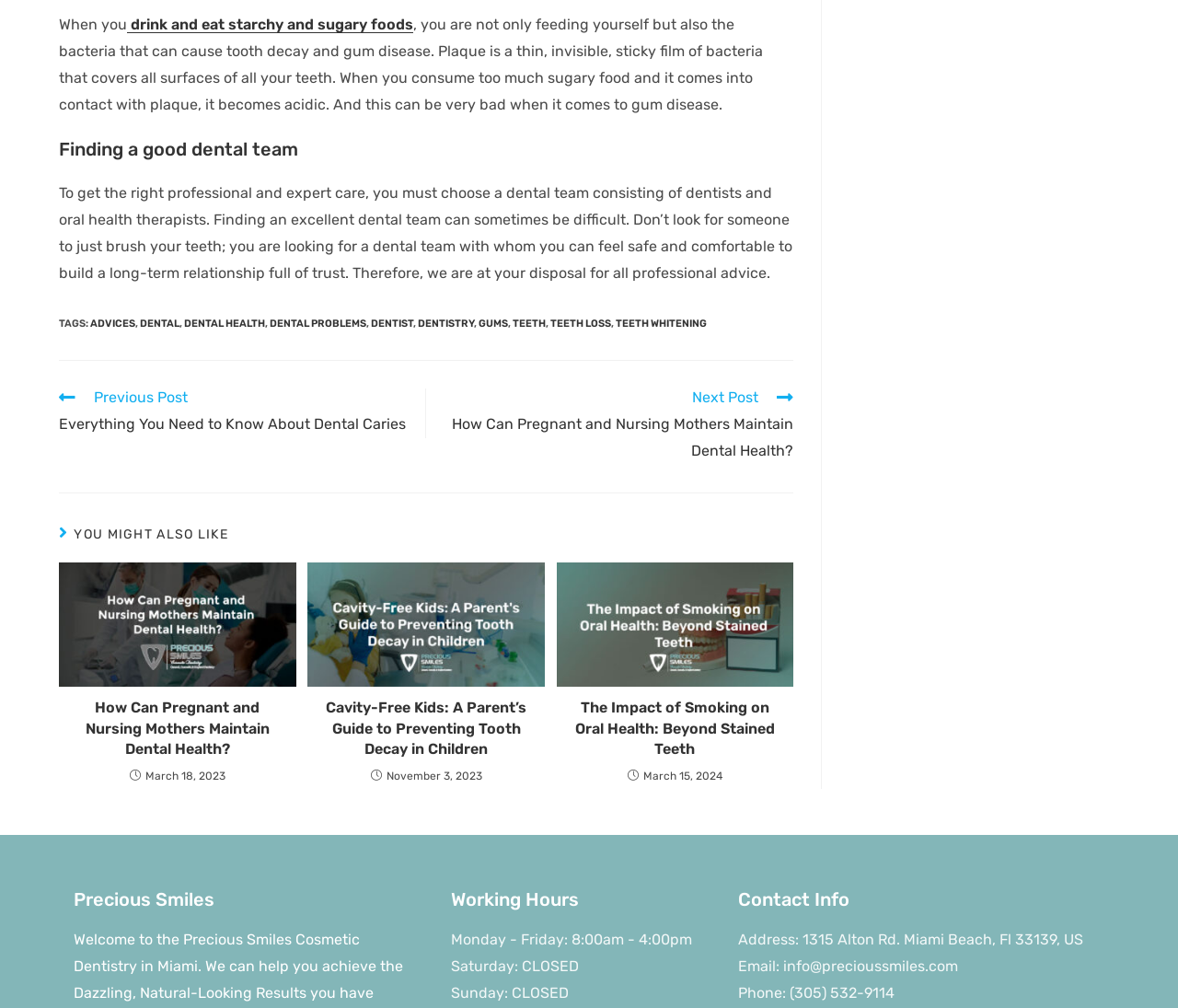Can you pinpoint the bounding box coordinates for the clickable element required for this instruction: "Read more articles"? The coordinates should be four float numbers between 0 and 1, i.e., [left, top, right, bottom].

[0.05, 0.357, 0.674, 0.461]